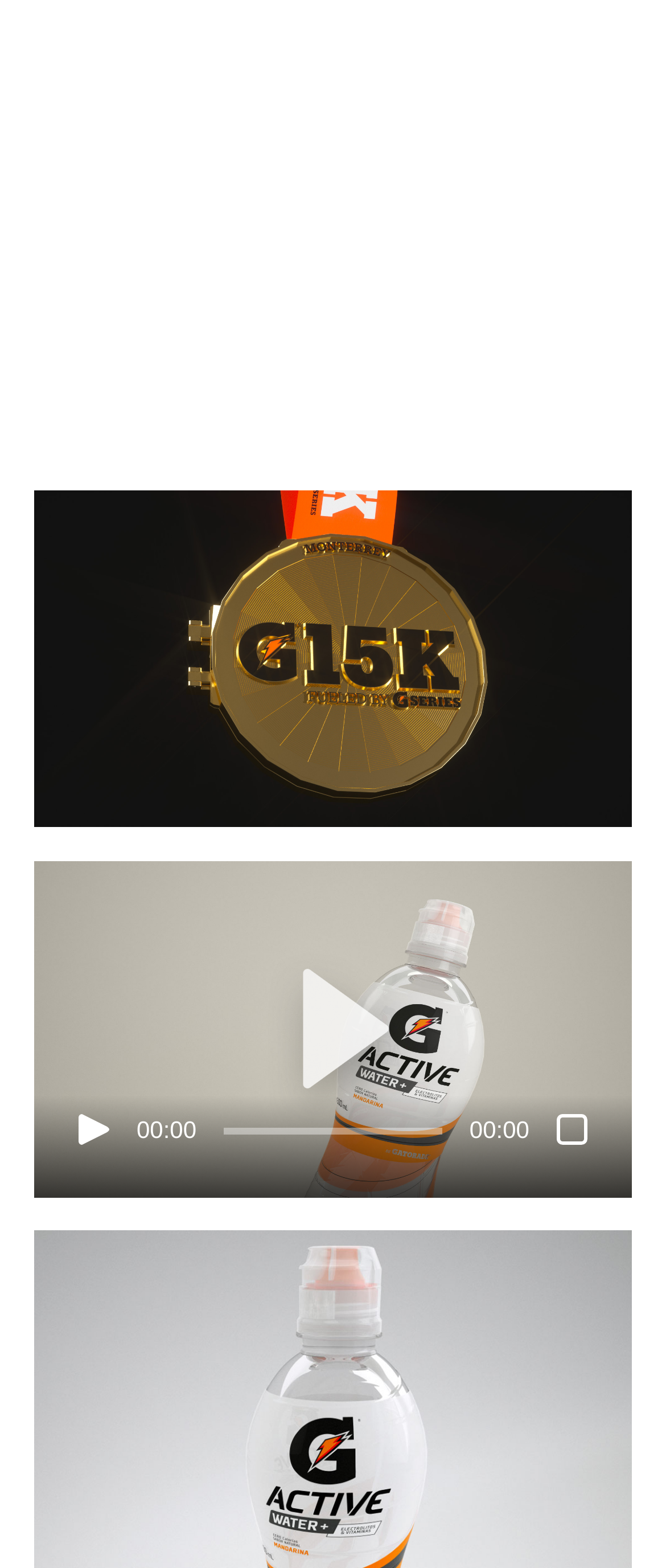What is the medal's name?
Use the screenshot to answer the question with a single word or phrase.

Gatorade 15 K Medal